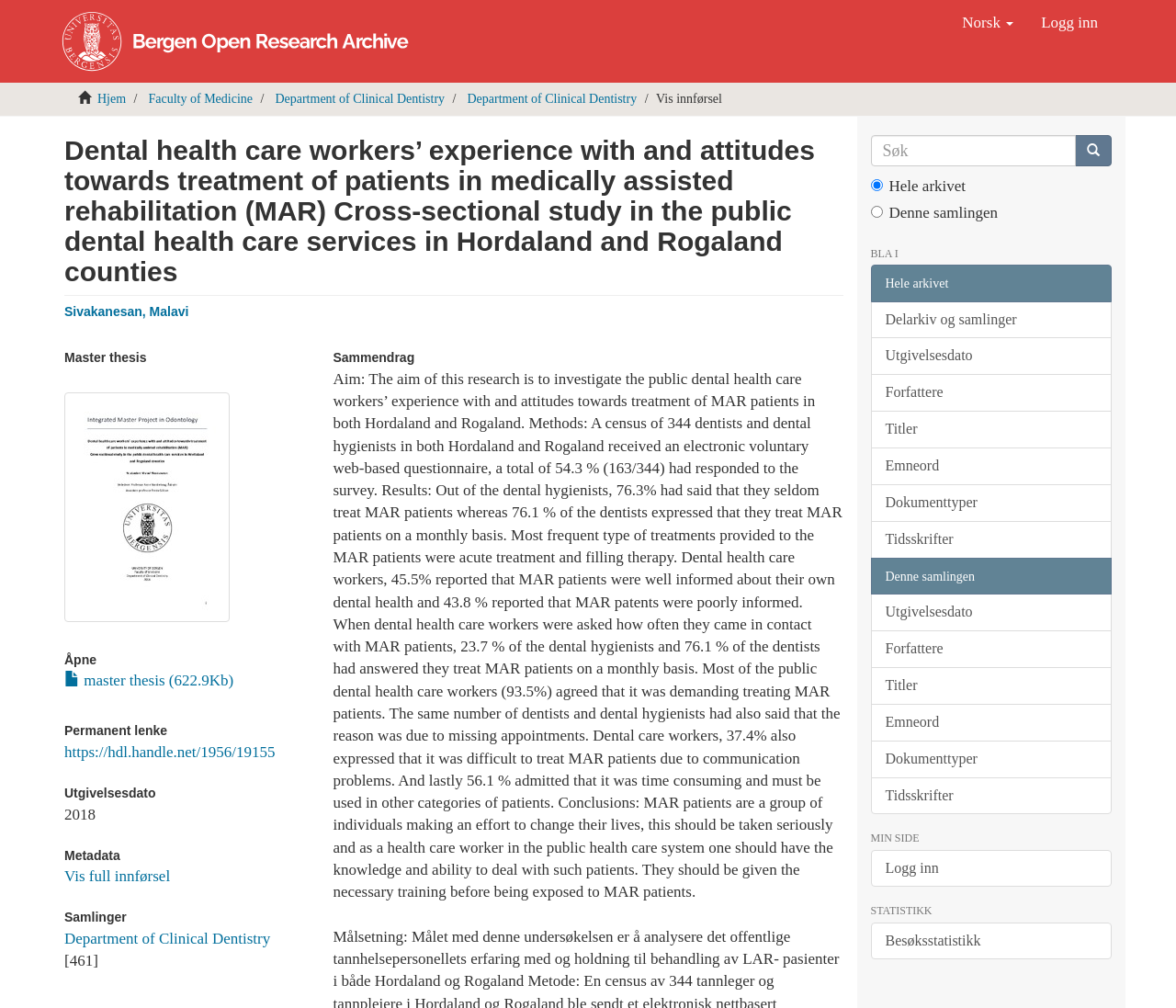Please predict the bounding box coordinates of the element's region where a click is necessary to complete the following instruction: "Click the 'Logg inn' button". The coordinates should be represented by four float numbers between 0 and 1, i.e., [left, top, right, bottom].

[0.874, 0.0, 0.945, 0.046]